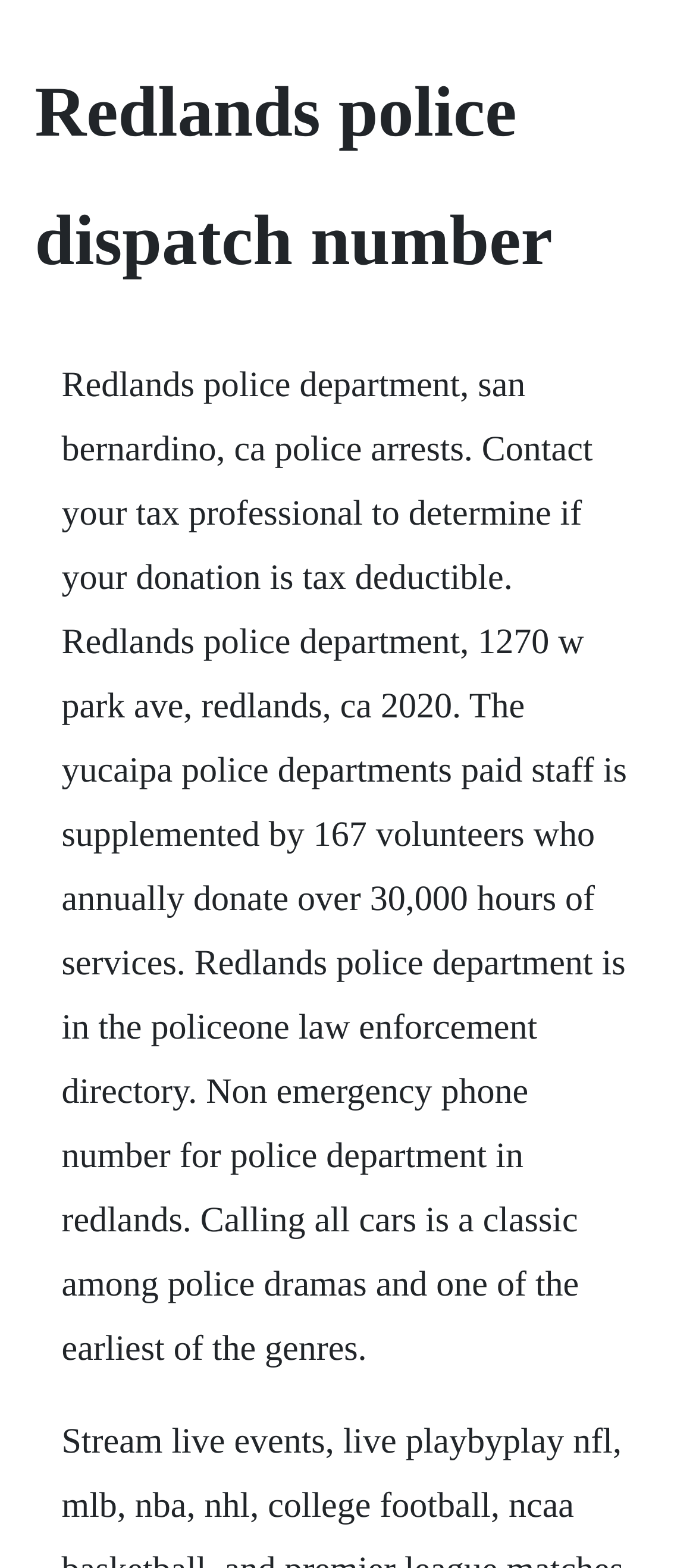Please find and provide the title of the webpage.

Redlands police dispatch number